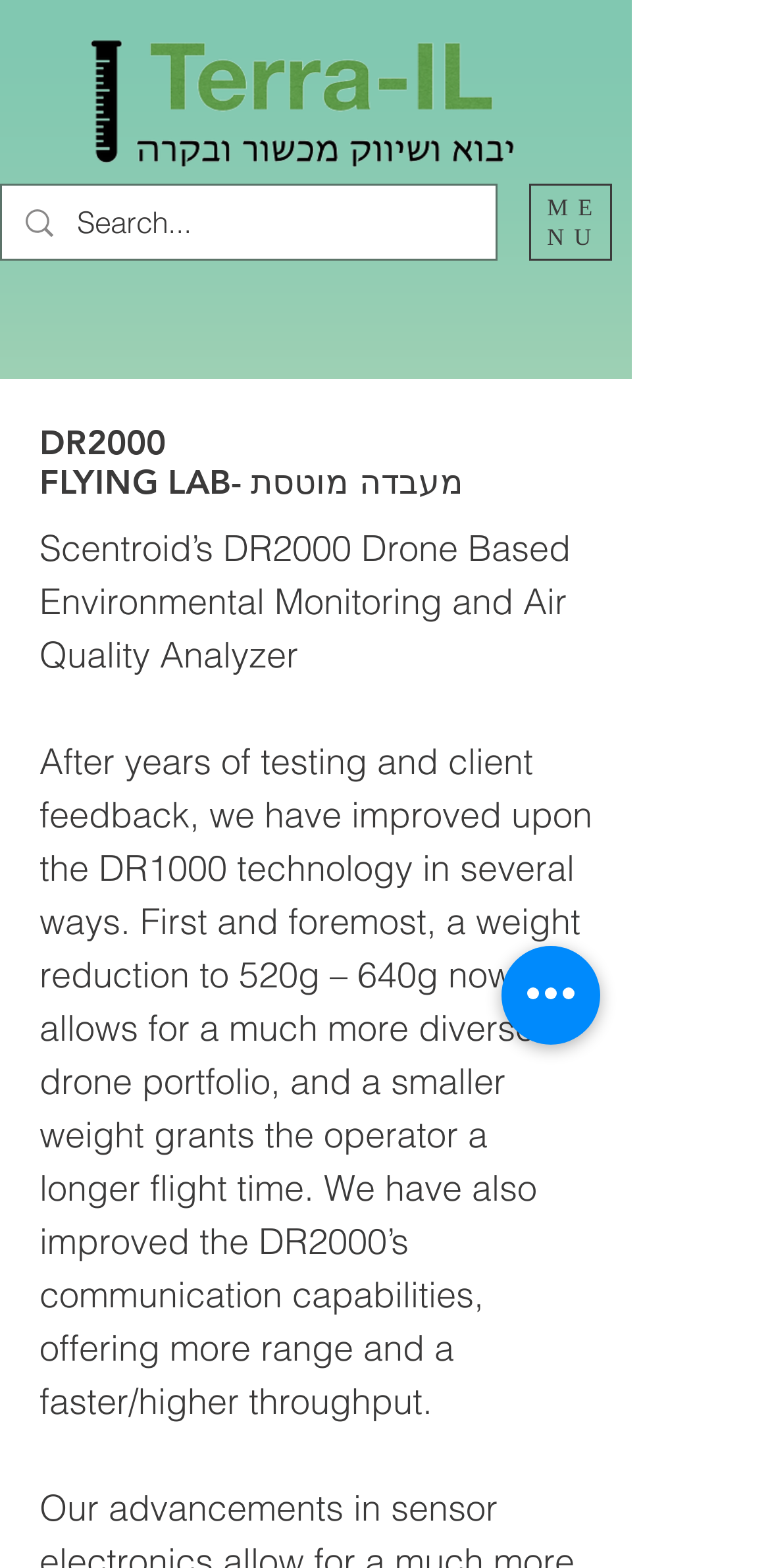What is the benefit of the weight reduction in the DR2000?
Craft a detailed and extensive response to the question.

I found the answer by reading the static text that says 'a smaller weight grants the operator a longer flight time'.